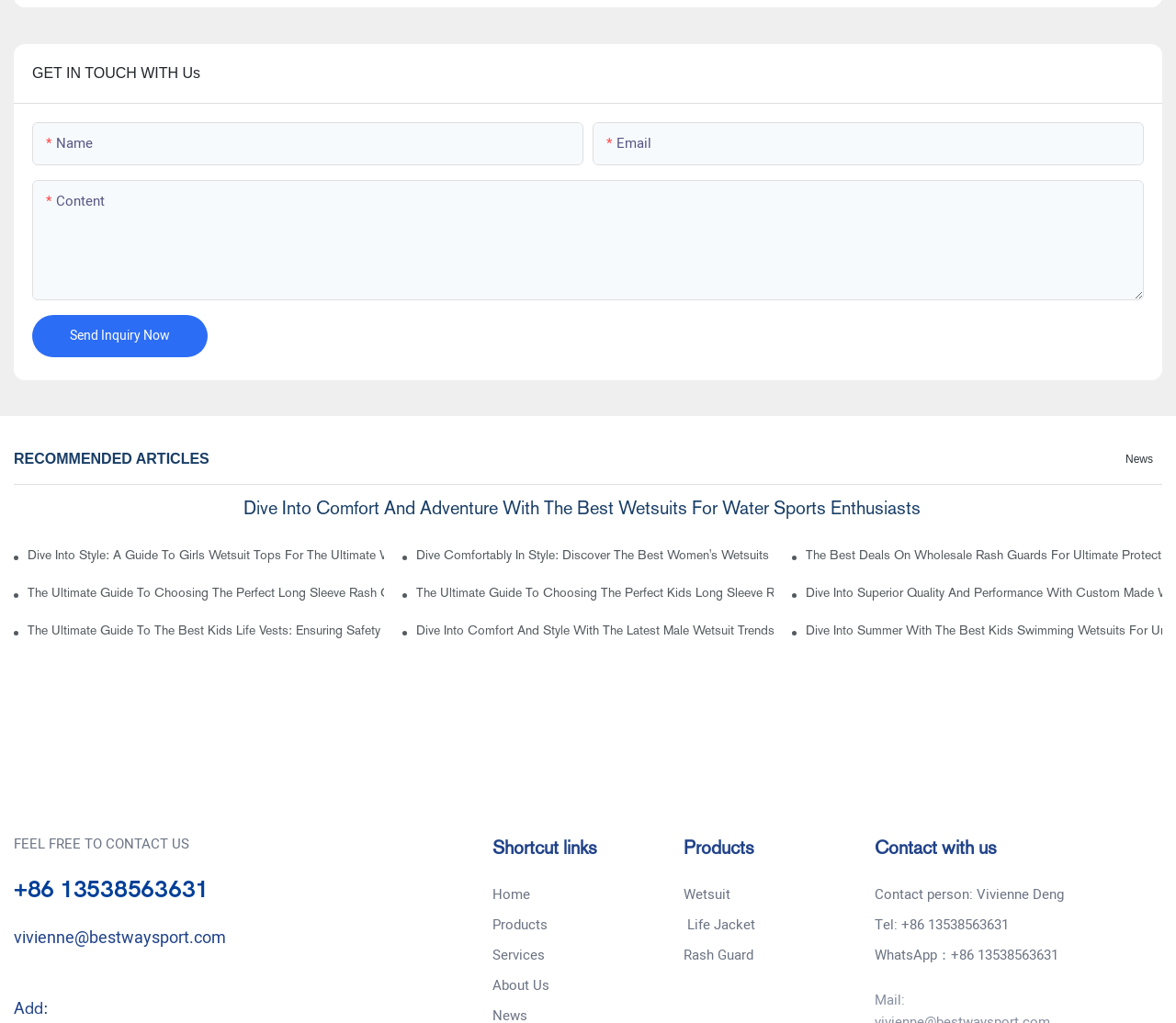Determine the bounding box coordinates of the element that should be clicked to execute the following command: "Contact Vivienne Deng".

[0.744, 0.864, 0.905, 0.884]